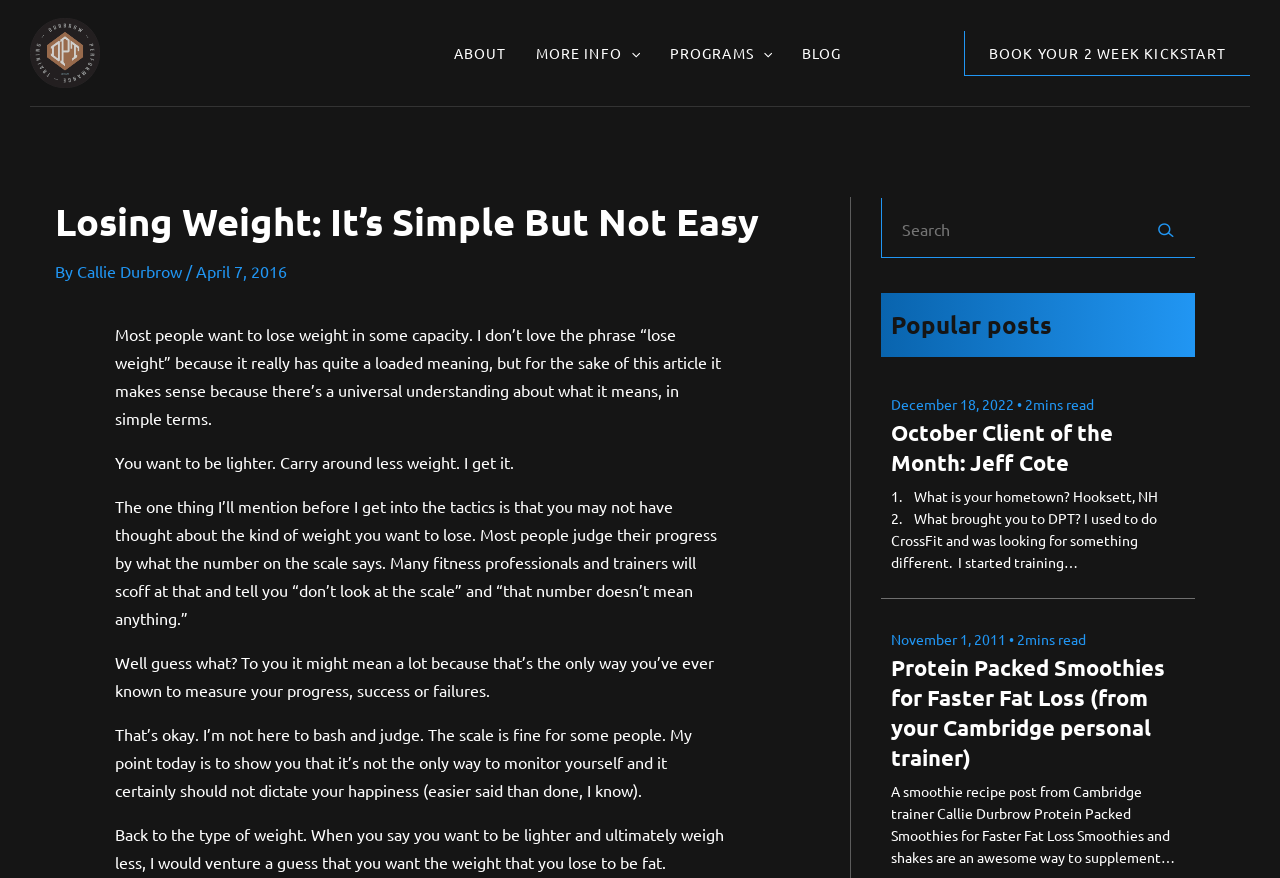Using the webpage screenshot, locate the HTML element that fits the following description and provide its bounding box: "Show More".

None